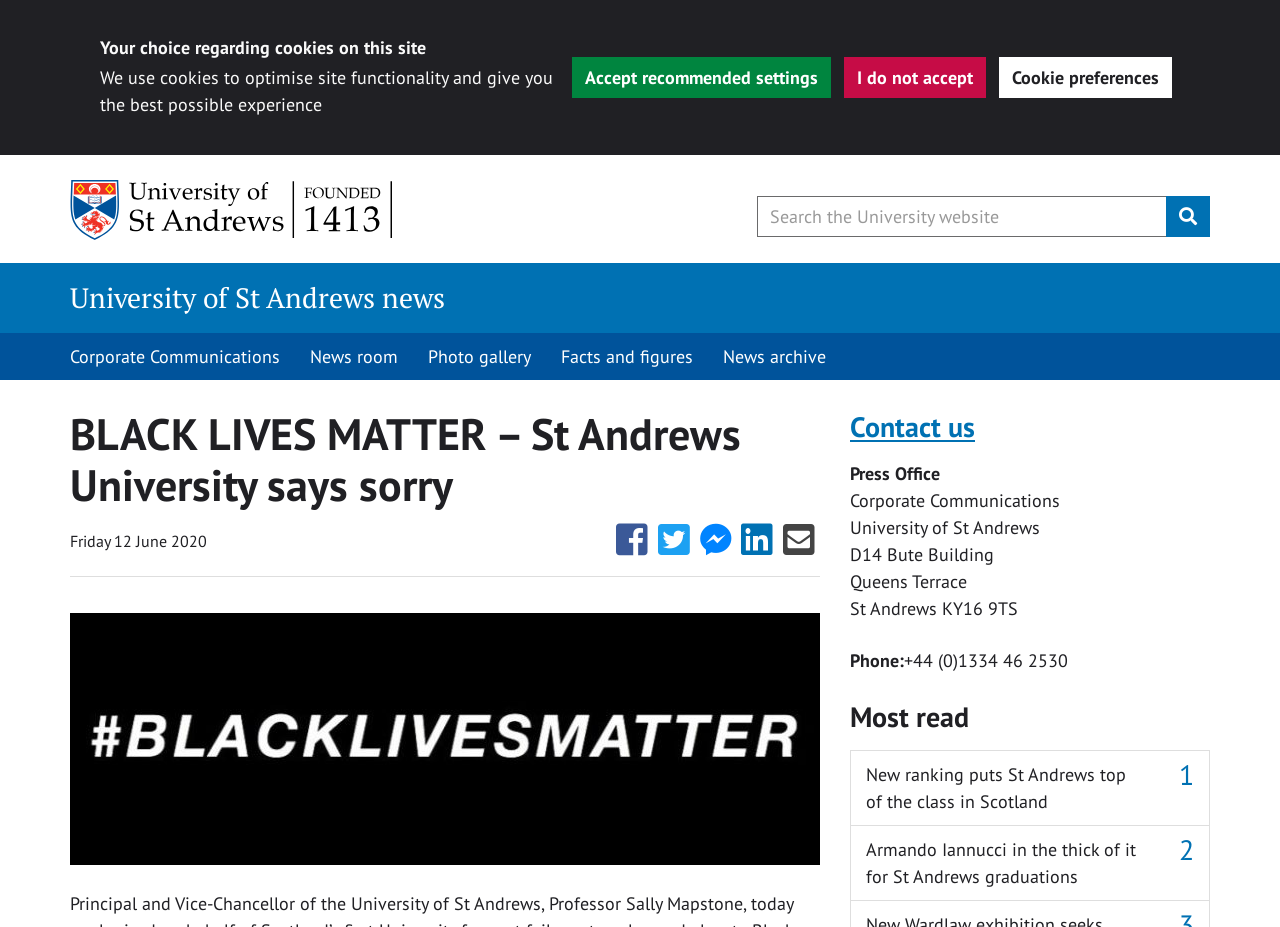What is the category of the news article?
Please interpret the details in the image and answer the question thoroughly.

I deduced the answer by looking at the link 'University of St Andrews news' with a bounding box coordinate of [0.055, 0.301, 0.348, 0.341] and the navigation 'Category header' with a bounding box coordinate of [0.0, 0.284, 1.0, 0.36], which indicates that the news article belongs to the category of university news.